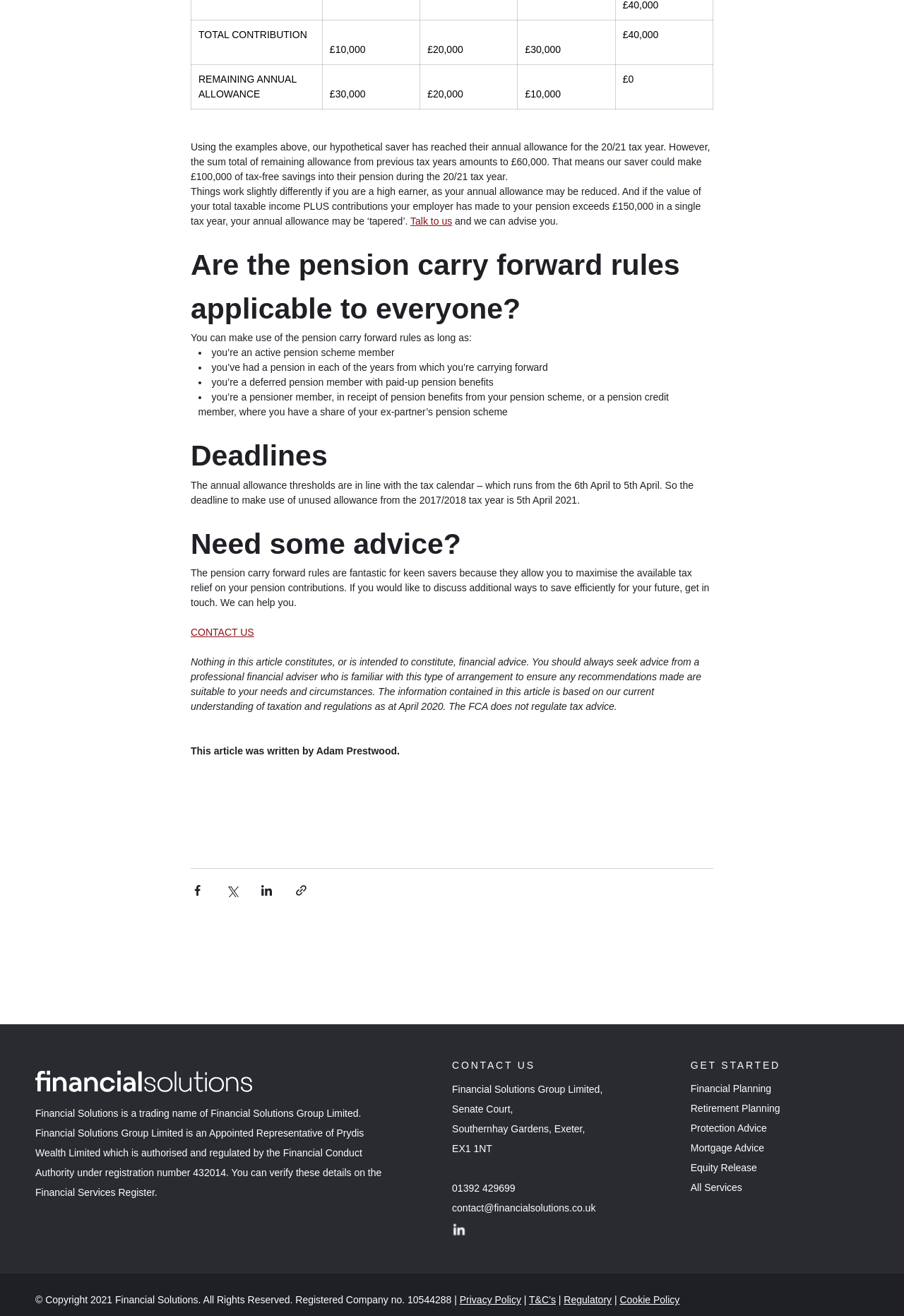Show me the bounding box coordinates of the clickable region to achieve the task as per the instruction: "Click 'Get Started'".

[0.764, 0.805, 0.892, 0.814]